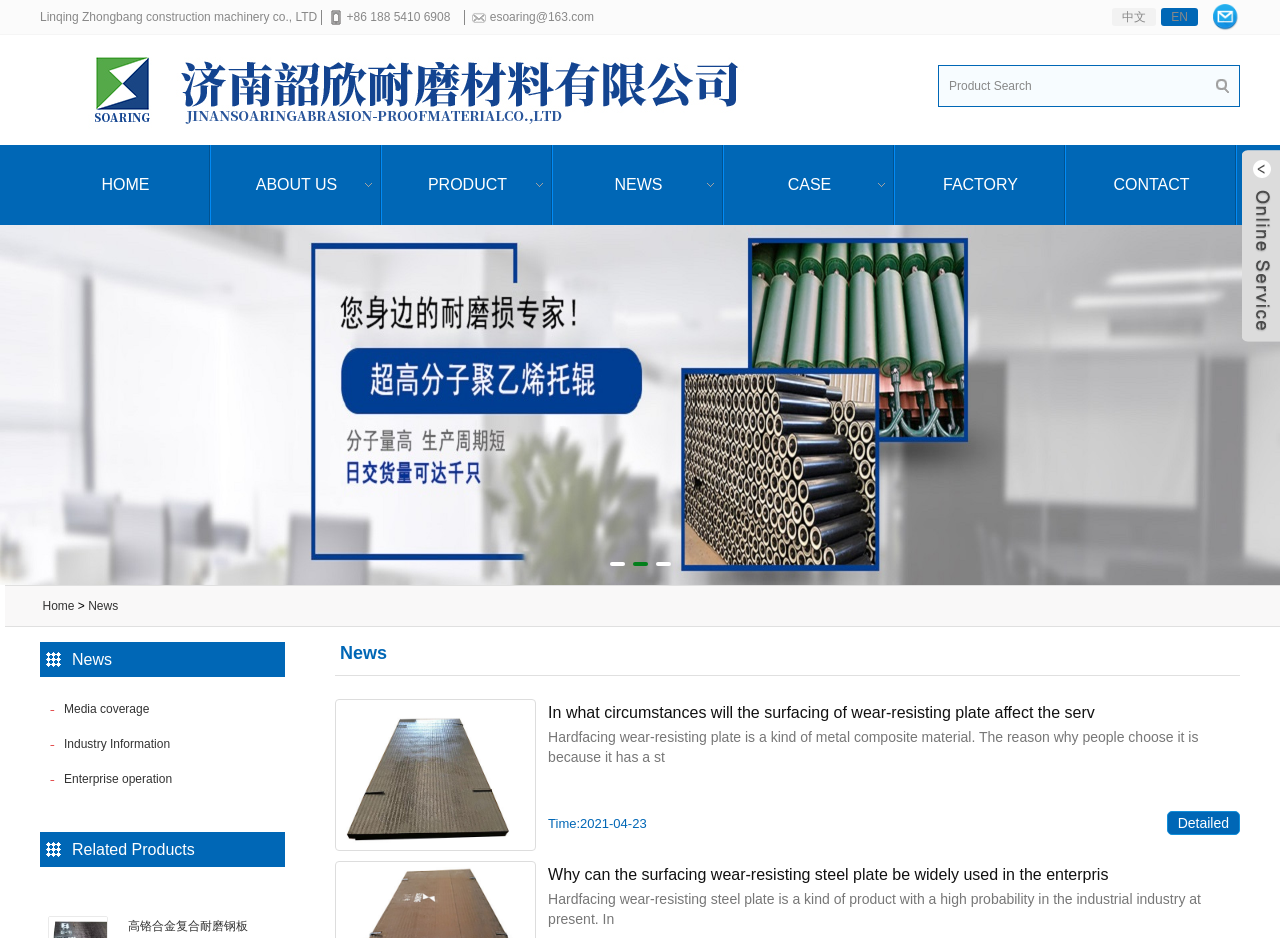Give a succinct answer to this question in a single word or phrase: 
What is the company name?

Linqing Zhongbang construction machinery co., LTD